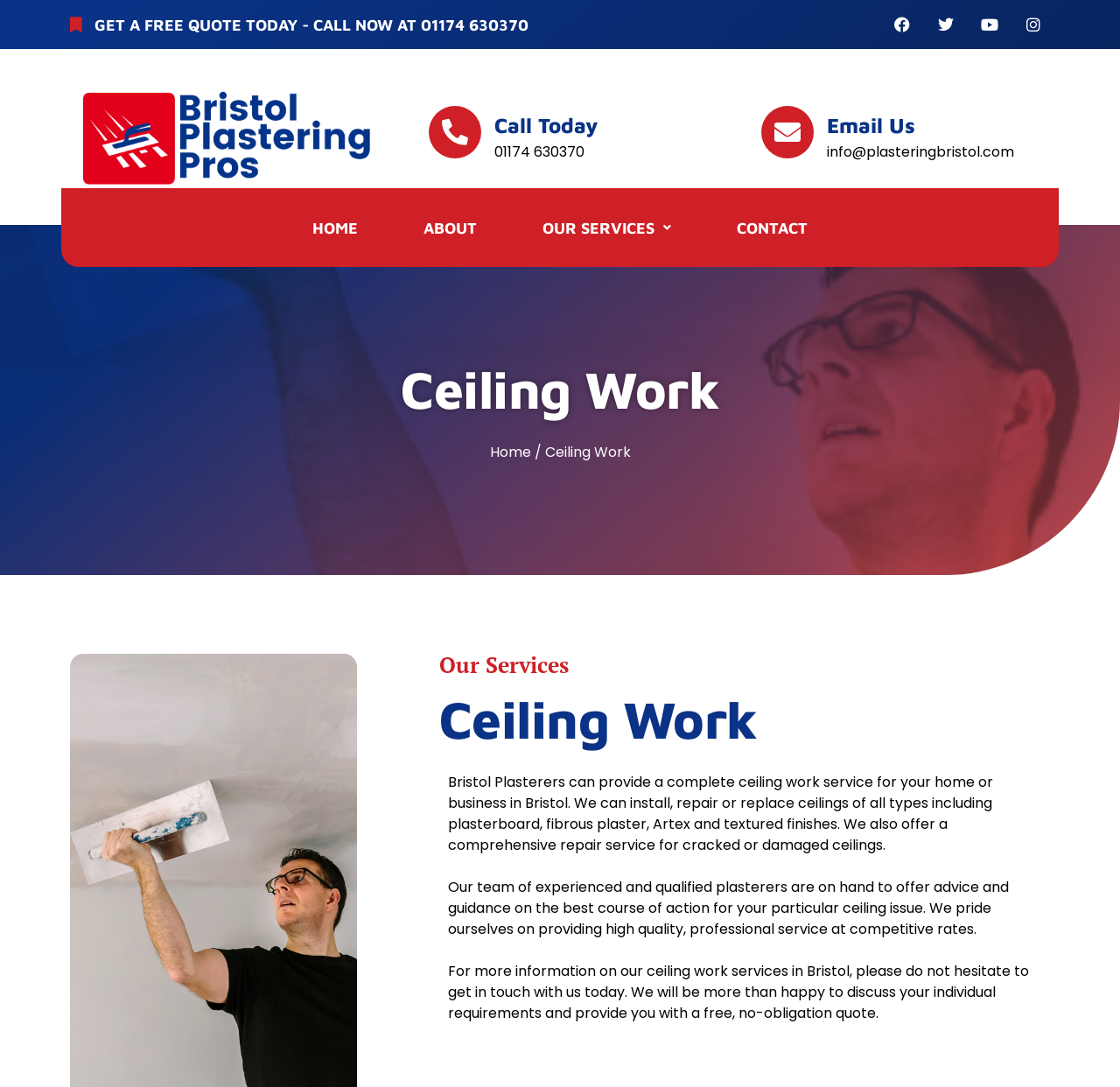Please answer the following query using a single word or phrase: 
What type of ceilings can the company work with?

Plasterboard, fibrous plaster, Artex, and textured finishes